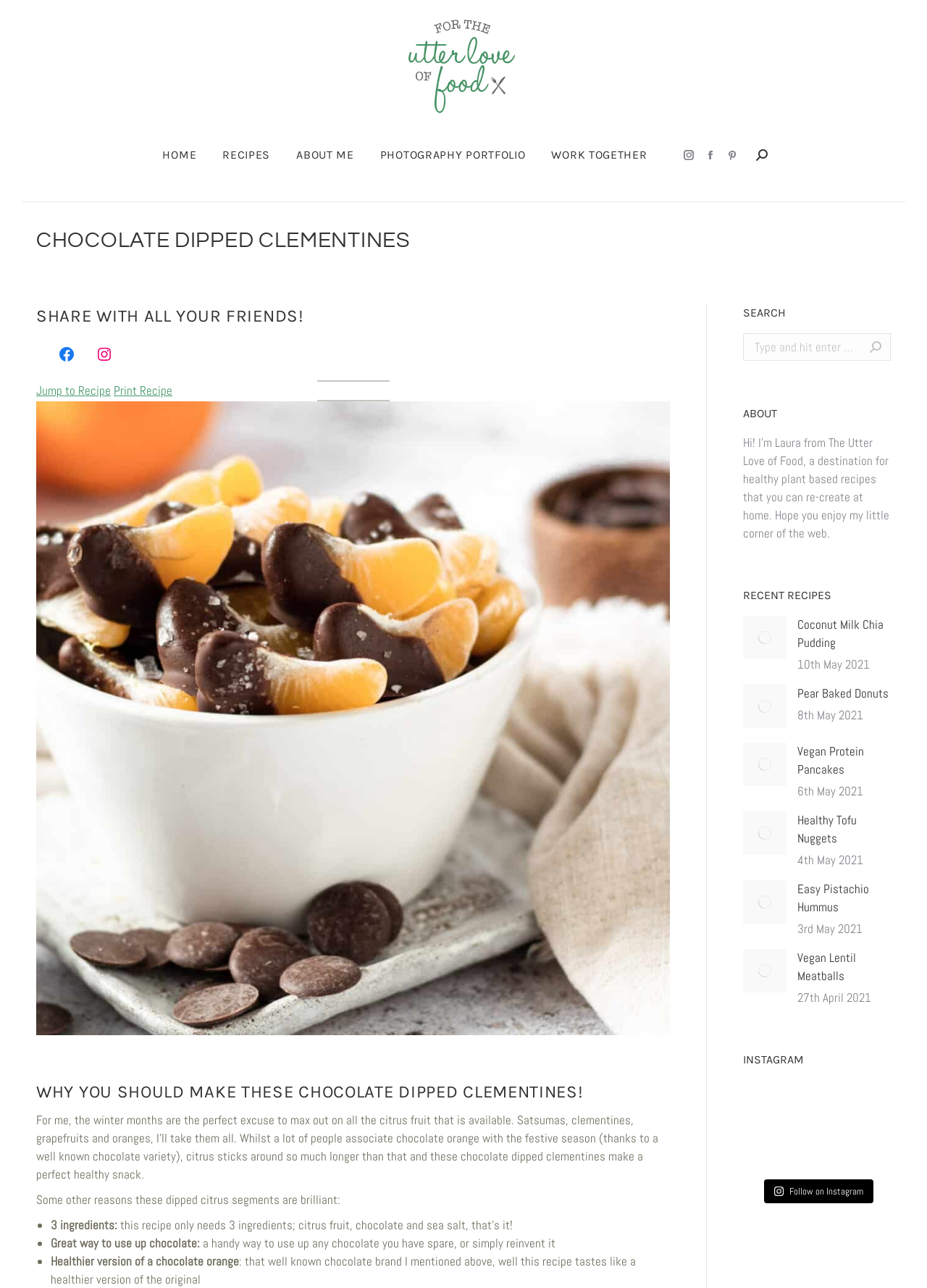Describe the webpage meticulously, covering all significant aspects.

This webpage is about a recipe for Chocolate Dipped Clementines. At the top, there is a logo and a menu bar with links to 'HOME', 'RECIPES', 'ABOUT ME', 'PHOTOGRAPHY PORTFOLIO', and 'WORK TOGETHER'. Below the menu bar, there are social media links to Instagram, Facebook, and Pinterest, as well as a search bar.

The main content of the page is divided into sections. The first section has a heading 'CHOCOLATE DIPPED CLEMENTINES' and a subheading 'SHARE WITH ALL YOUR FRIENDS!'. Below this, there are links to share the recipe on Facebook and Instagram, as well as a separator line and links to 'Jump to Recipe' and 'Print Recipe'.

The next section features a large image of the Chocolate Dipped Clementines, followed by a heading 'WHY YOU SHOULD MAKE THESE CHOCOLATE DIPPED CLEMENTINES!' and a paragraph of text explaining the benefits of making this recipe. Below this, there is a list of reasons why this recipe is great, including the fact that it only requires 3 ingredients, is a great way to use up chocolate, and is a healthier version of a chocolate orange.

Further down the page, there is a section with a heading 'ABOUT' and a brief introduction to the author, Laura, and her website, The Utter Love of Food. Below this, there is a section with a heading 'RECENT RECIPES' and a list of four recent recipes, each with a link to the recipe and an image. The recipes are Coconut Milk Chia Pudding, Pear Baked Donuts, Vegan Protein Pancakes, and Healthy Tofu Nuggets. Each recipe also has a date listed, ranging from 3rd May 2021 to 10th May 2021.